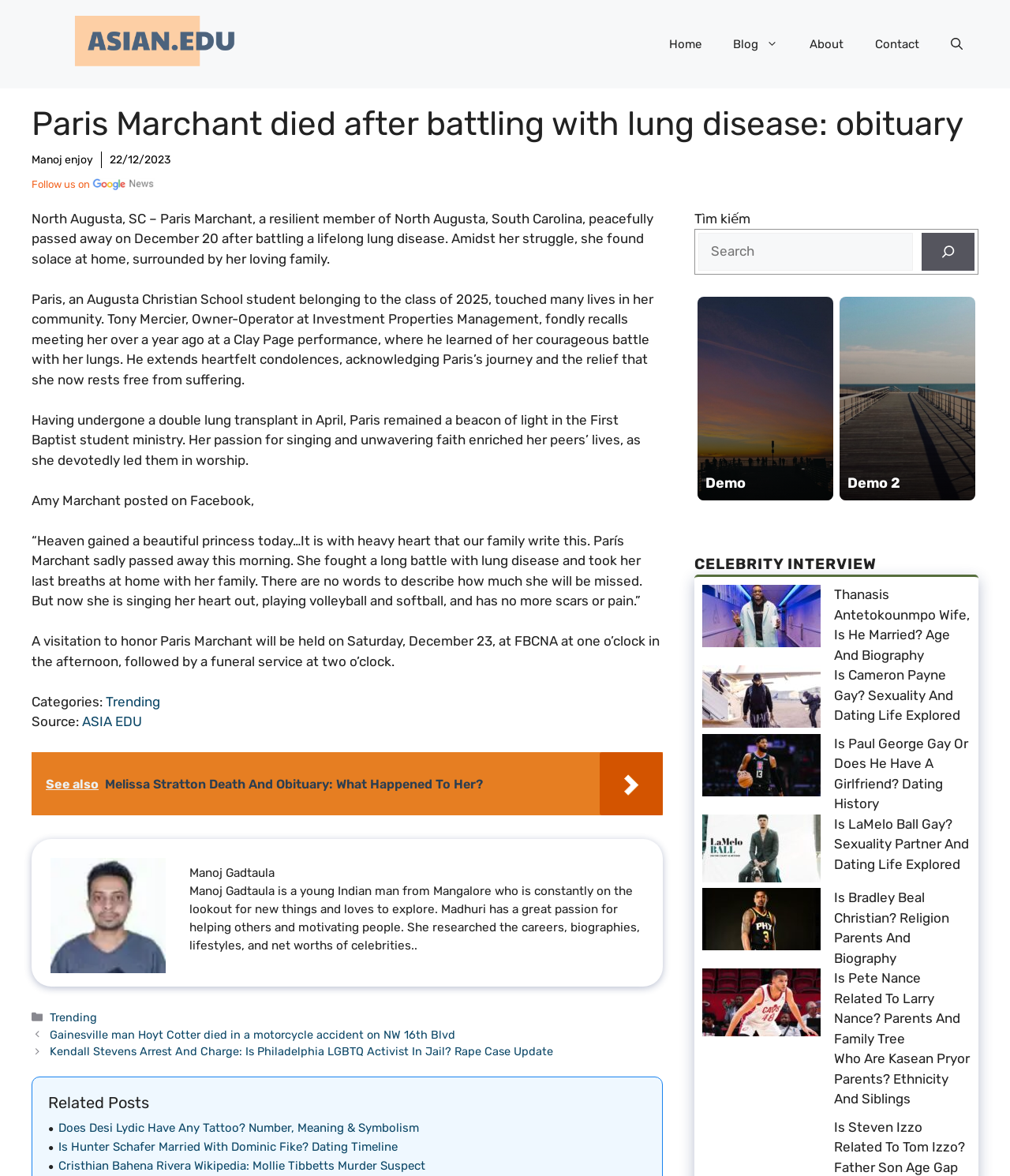Create an in-depth description of the webpage, covering main sections.

This webpage is an obituary for Paris Marchant, a young woman from North Augusta, South Carolina, who passed away on December 20 after battling a lifelong lung disease. The page is divided into several sections. At the top, there is a banner with the site's name, "ASIAN EDU," and a navigation menu with links to "Home," "Blog," "About," and "Contact." Below the banner, there is a heading with the title of the obituary, "Paris Marchant died after battling with lung disease: obituary."

The main content of the page is a series of paragraphs that describe Paris's life, her struggles with lung disease, and her passing. The text is accompanied by several images, including a photo of Paris and an image of a person named Madhuri Shetty. The paragraphs are interspersed with links to other articles and a section with categories and tags.

On the right side of the page, there is a search bar and a section with related posts, including links to articles about other individuals who have passed away. At the bottom of the page, there are several links to celebrity interviews and articles about various topics, including sports and entertainment.

Throughout the page, there are several images, including photos of celebrities and other individuals, as well as icons and buttons for navigation and search. The overall layout of the page is clean and easy to navigate, with clear headings and concise text.